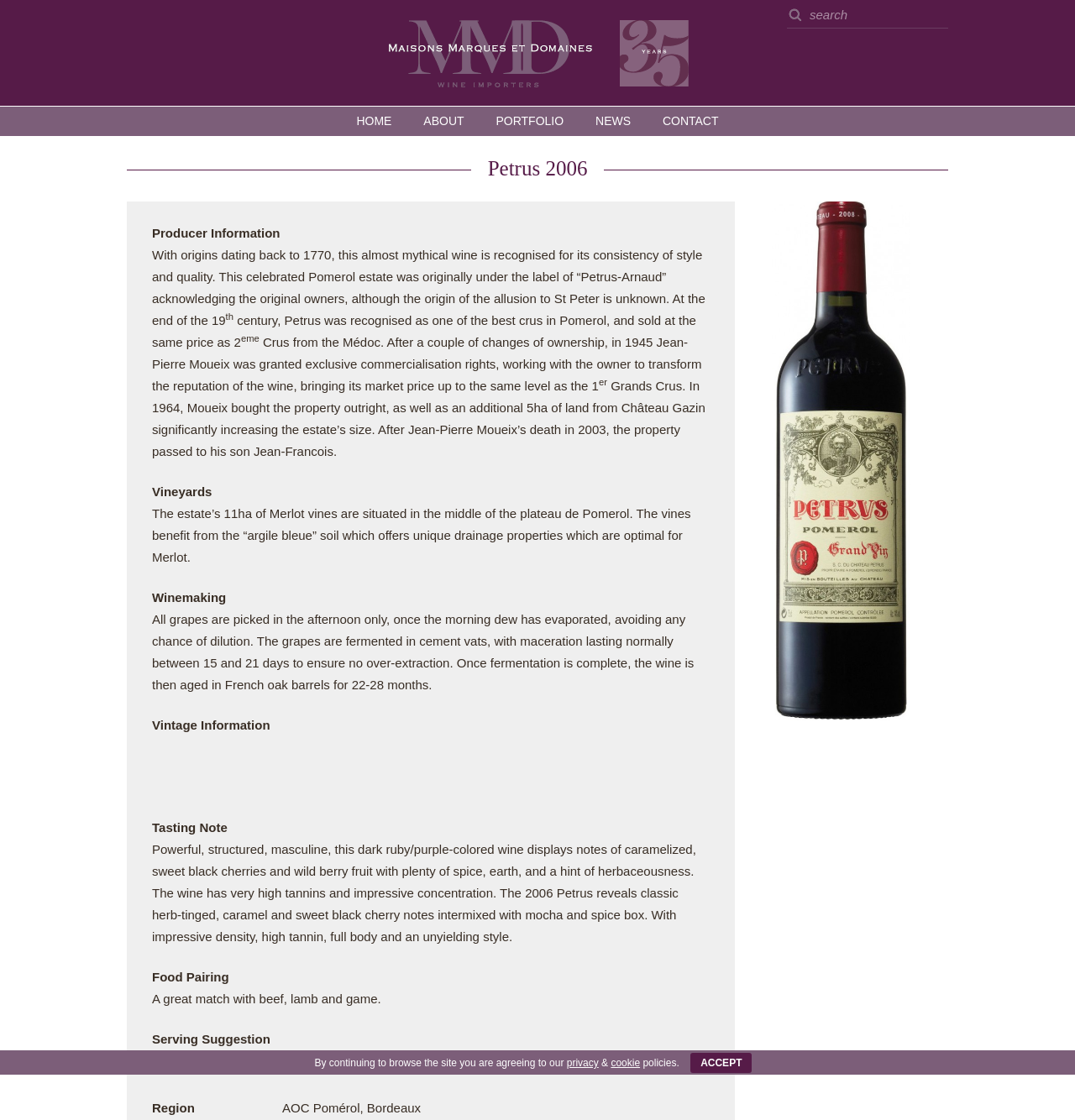Please give a one-word or short phrase response to the following question: 
What is the region of the wine?

AOC Pomérol, Bordeaux